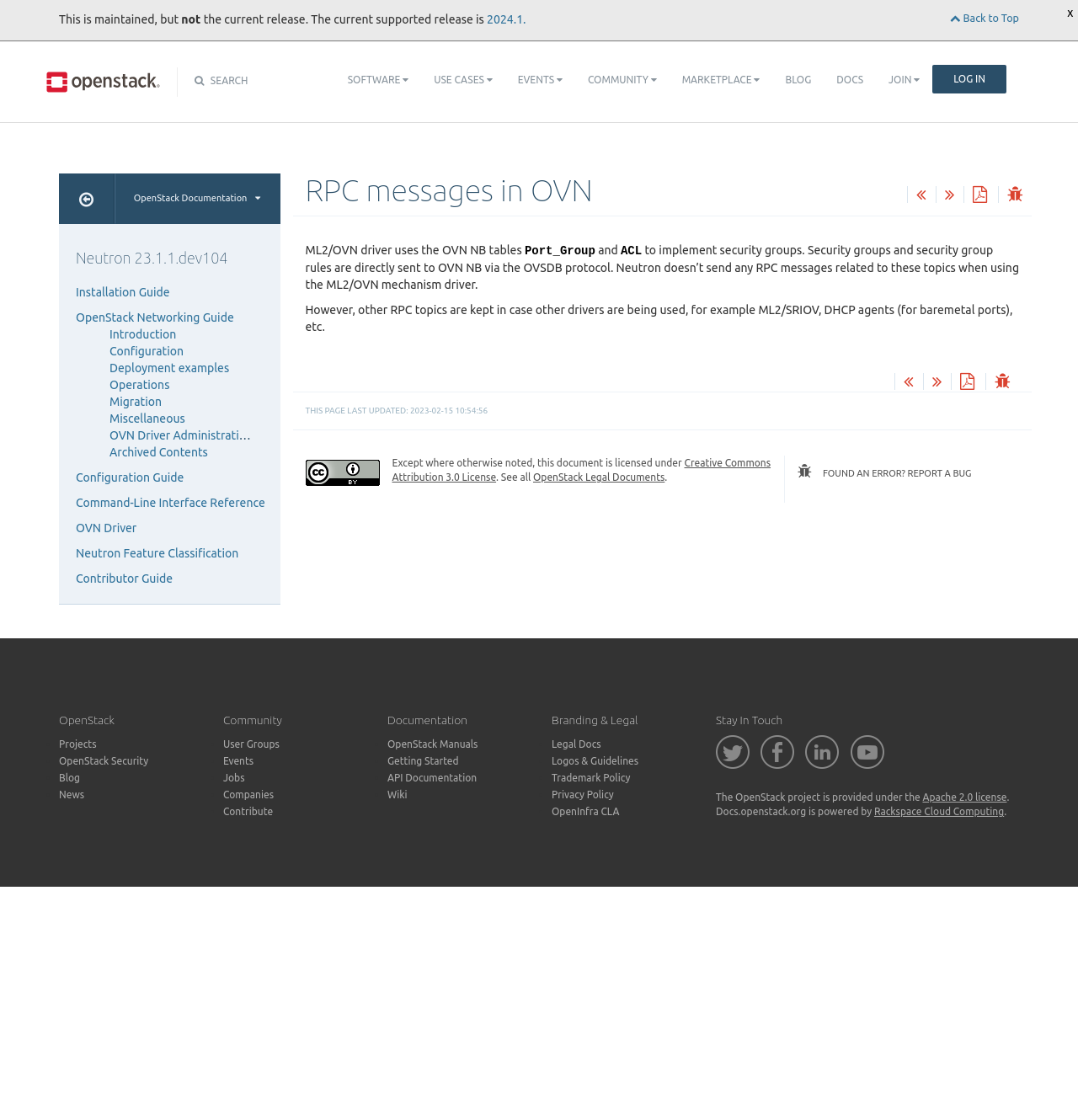What is the name of the project mentioned in the webpage?
Refer to the screenshot and respond with a concise word or phrase.

Neutron